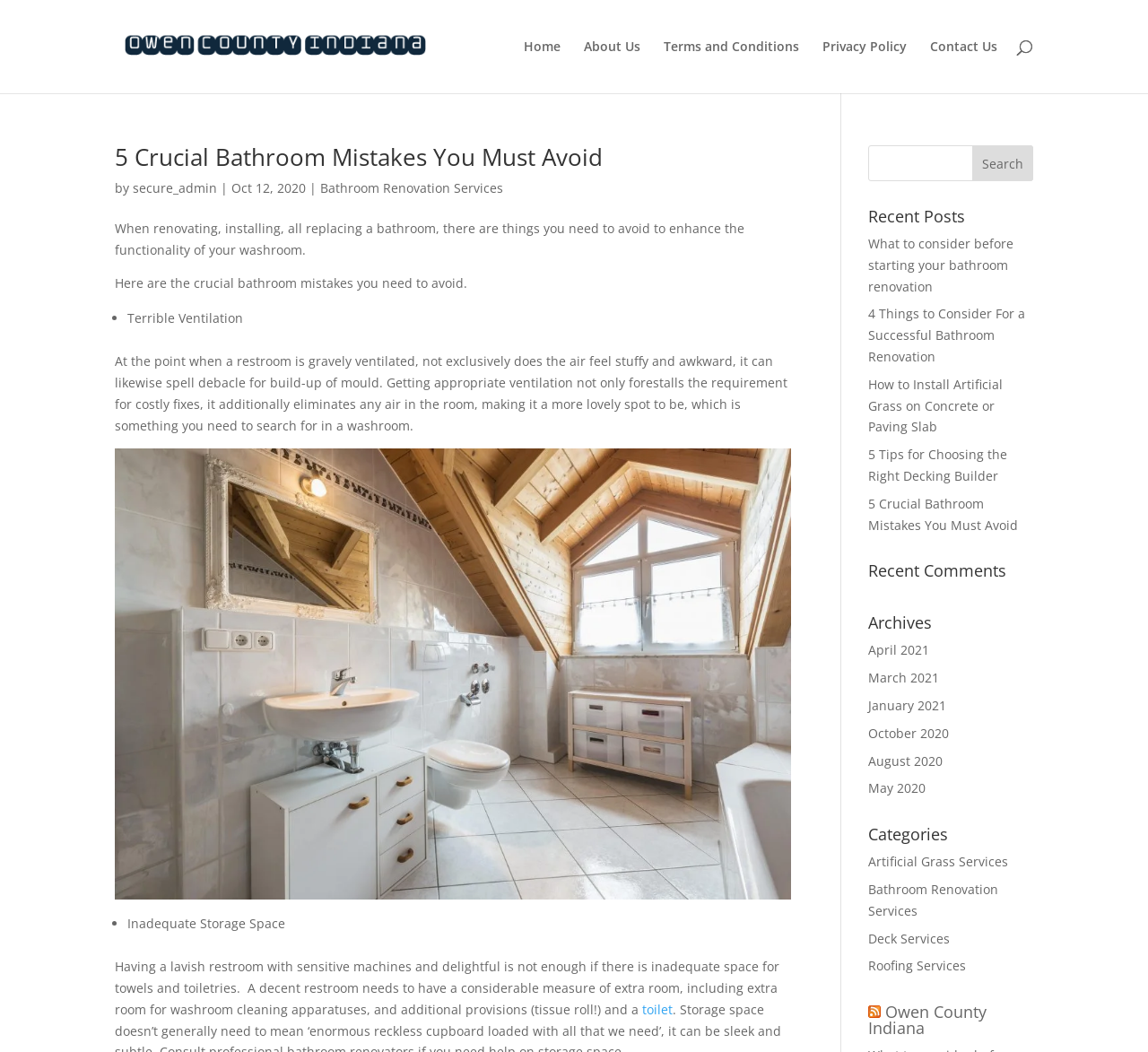Use a single word or phrase to answer the question:
What is the category of the link 'Bathroom Renovation Services'?

Bathroom Renovation Services